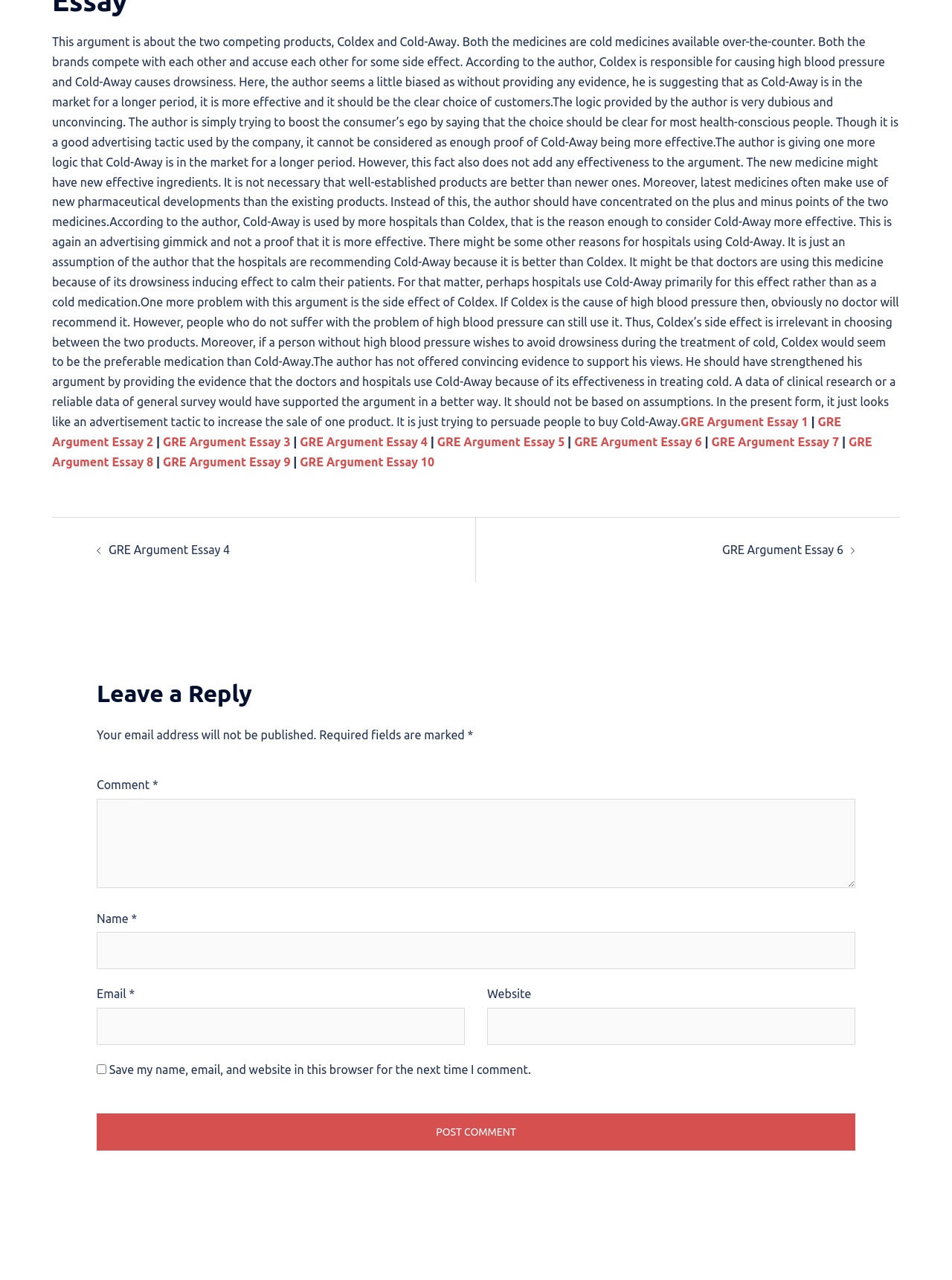For the element described, predict the bounding box coordinates as (top-left x, top-left y, bottom-right x, bottom-right y). All values should be between 0 and 1. Element description: parent_node: Email * aria-describedby="email-notes" name="email"

[0.102, 0.788, 0.488, 0.817]